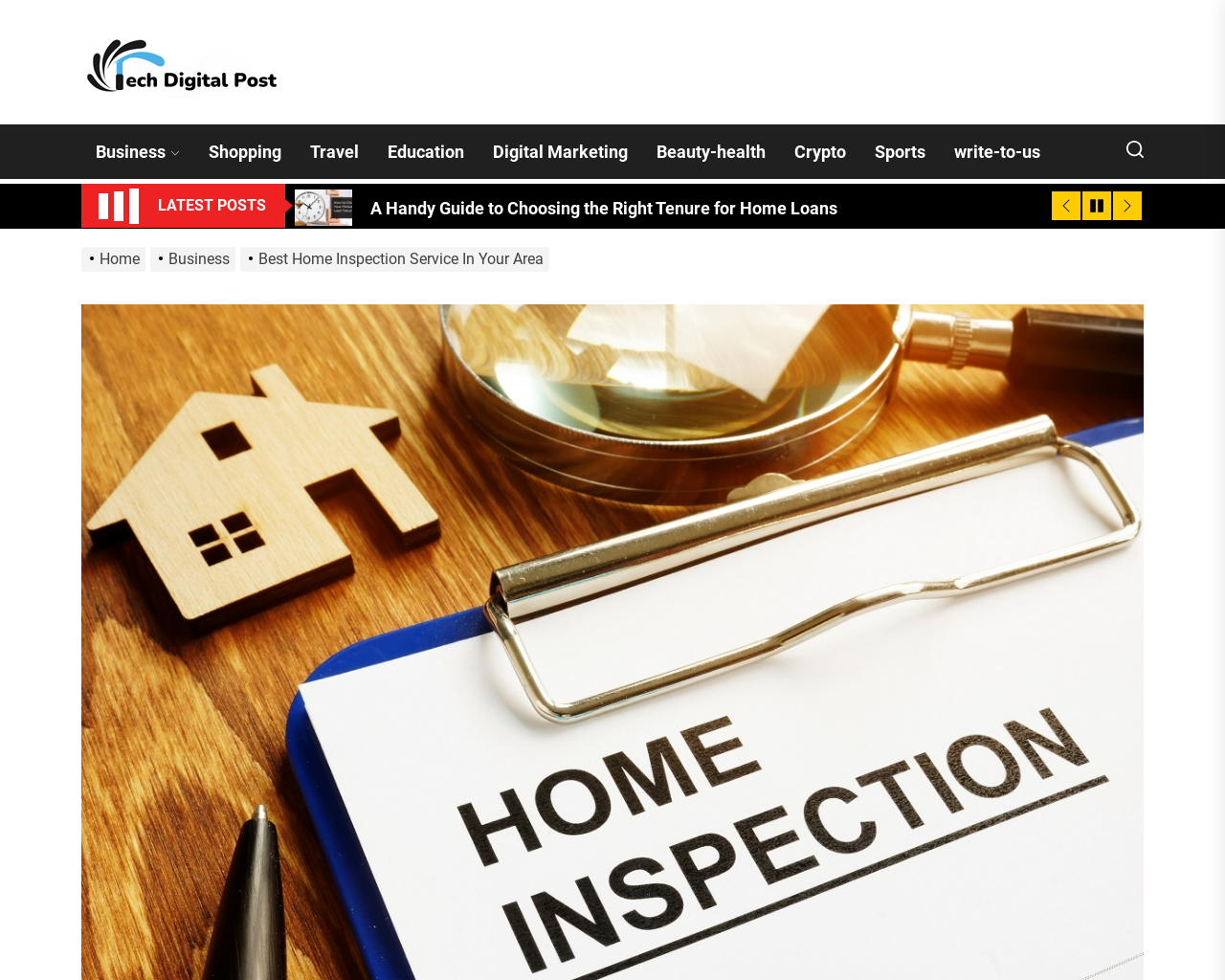Determine the bounding box coordinates for the clickable element to execute this instruction: "Read the latest post 'A Handy Guide to Choosing the Right Tenure for Home Loans'". Provide the coordinates as four float numbers between 0 and 1, i.e., [left, top, right, bottom].

[0.241, 0.143, 0.859, 0.189]